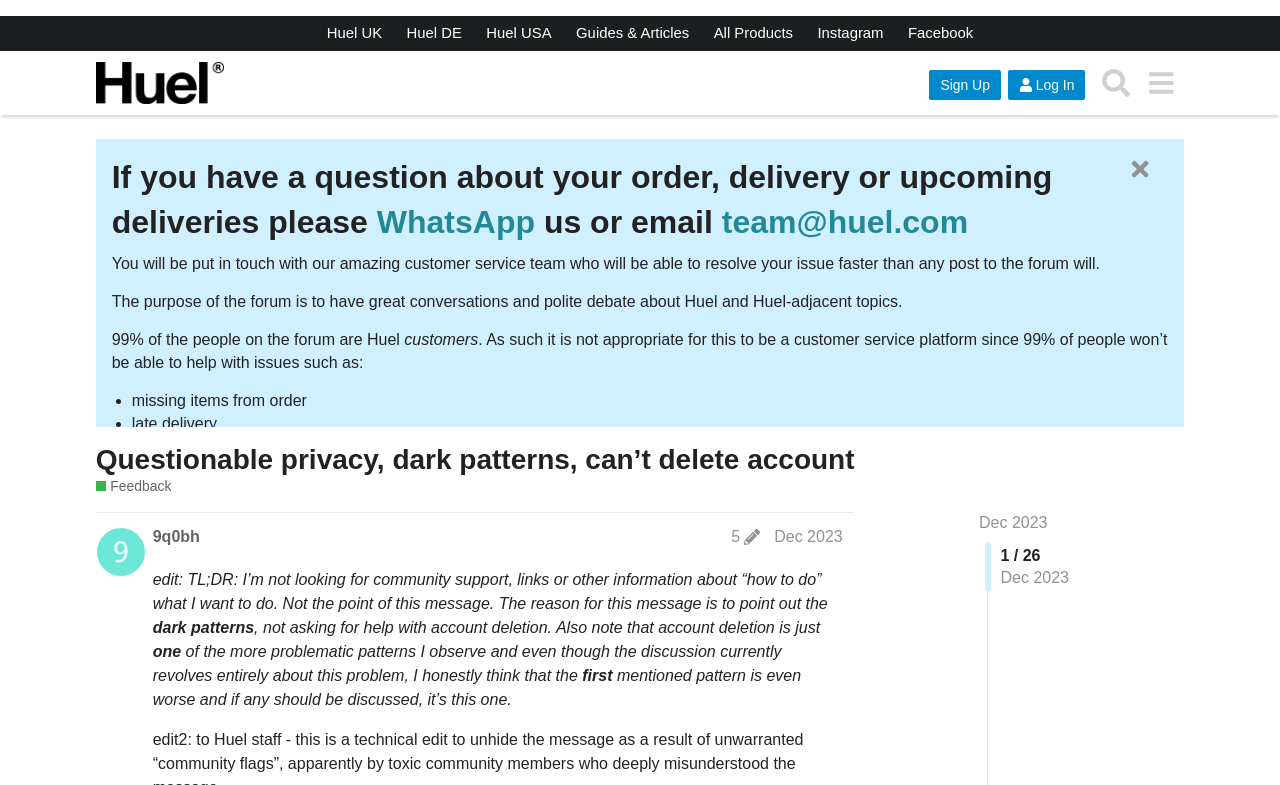What is the purpose of the forum according to the webpage?
Using the image, respond with a single word or phrase.

To have great conversations and polite debate about Huel and Huel-adjacent topics